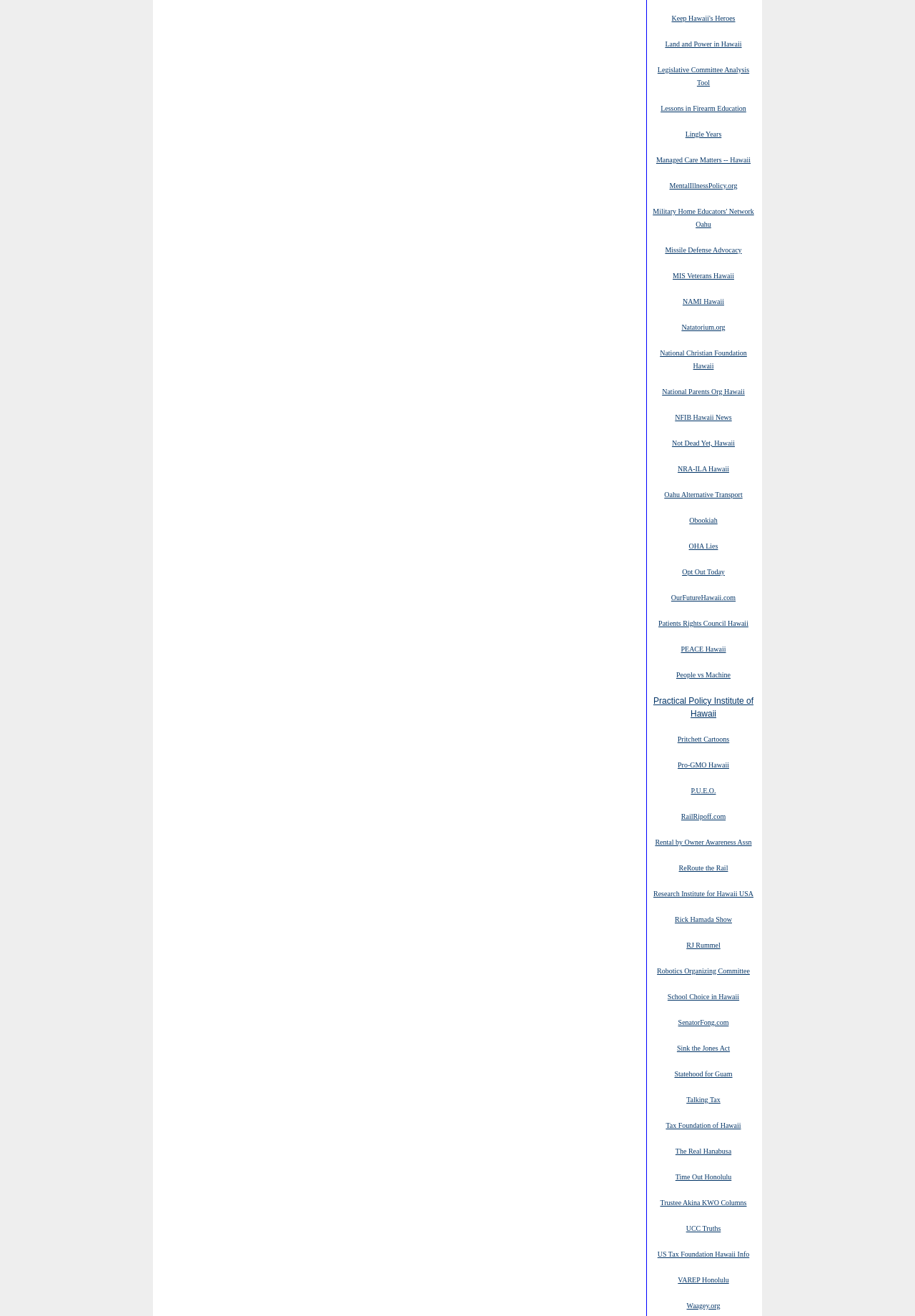Identify the bounding box coordinates of the HTML element based on this description: "Opt Out Today".

[0.745, 0.43, 0.792, 0.438]